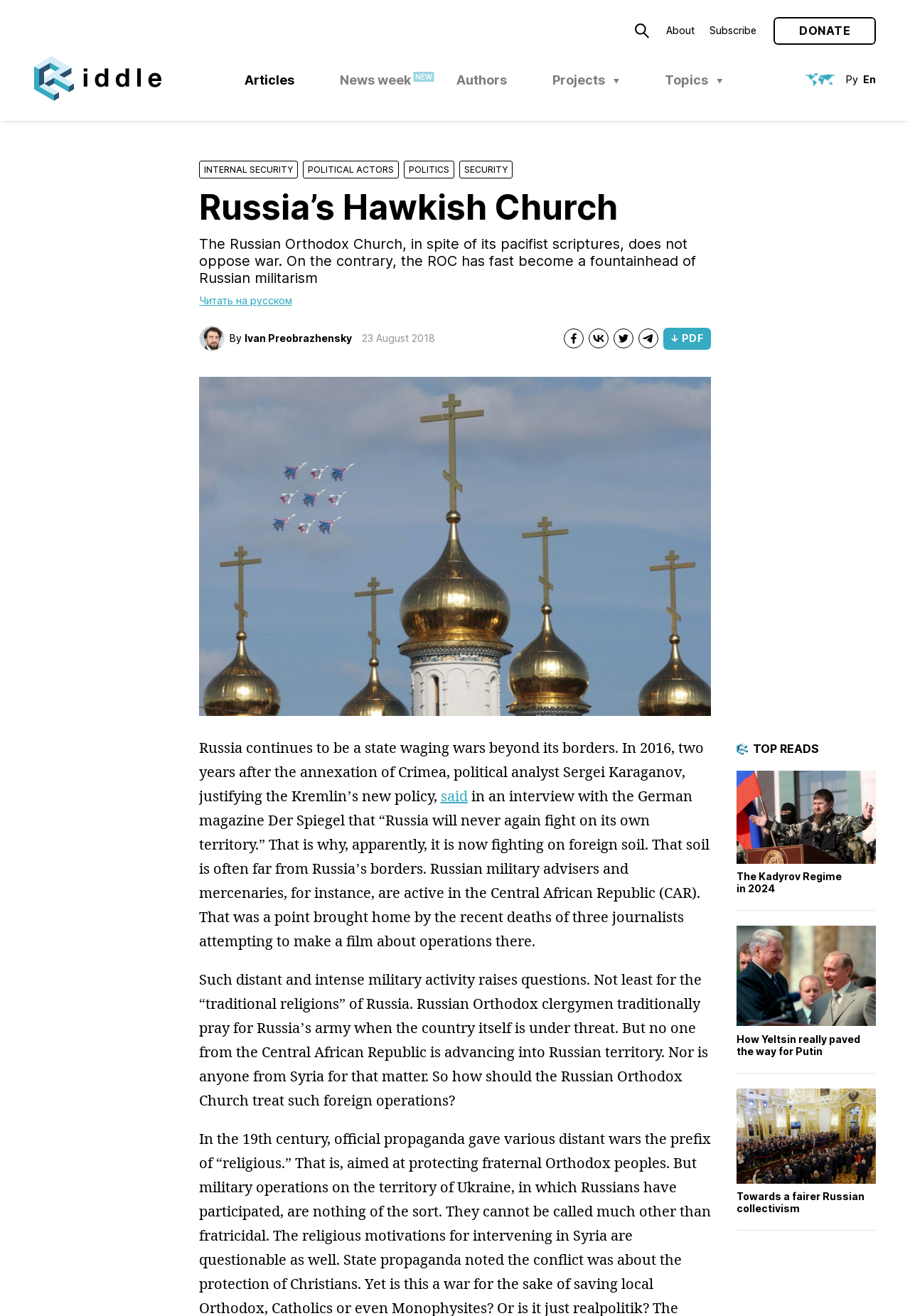What is the name of the church mentioned in the article?
Offer a detailed and full explanation in response to the question.

The article mentions the Russian Orthodox Church in its title and throughout the content, indicating that it is the main subject of the article.